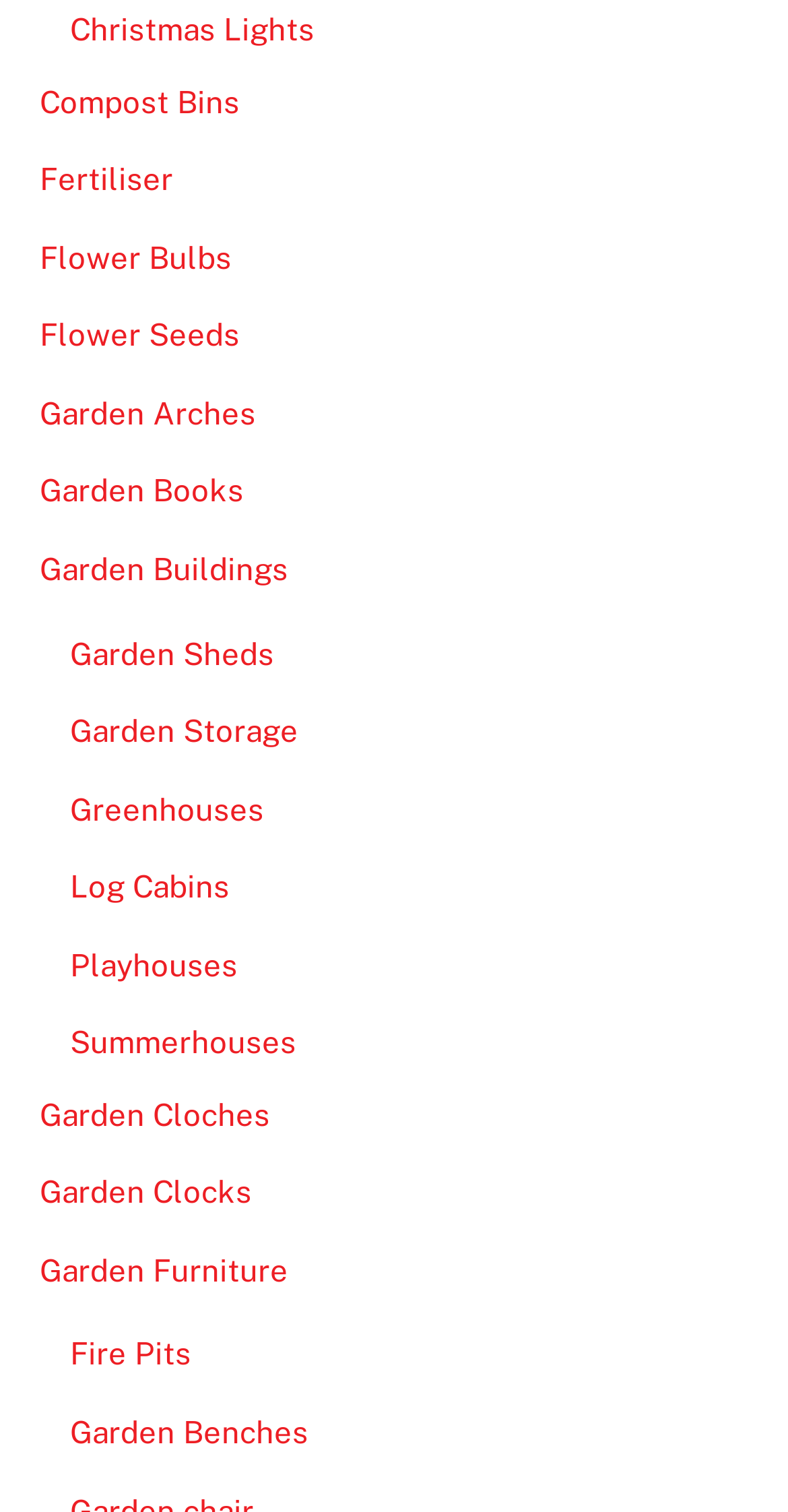What is the last link in the left column?
Based on the image, please offer an in-depth response to the question.

By analyzing the webpage, I found that the left column contains links such as 'Compost Bins', 'Fertiliser', and 'Flower Bulbs'. The last link in this column is 'Garden Clocks', which is located at the bottom of the left column.